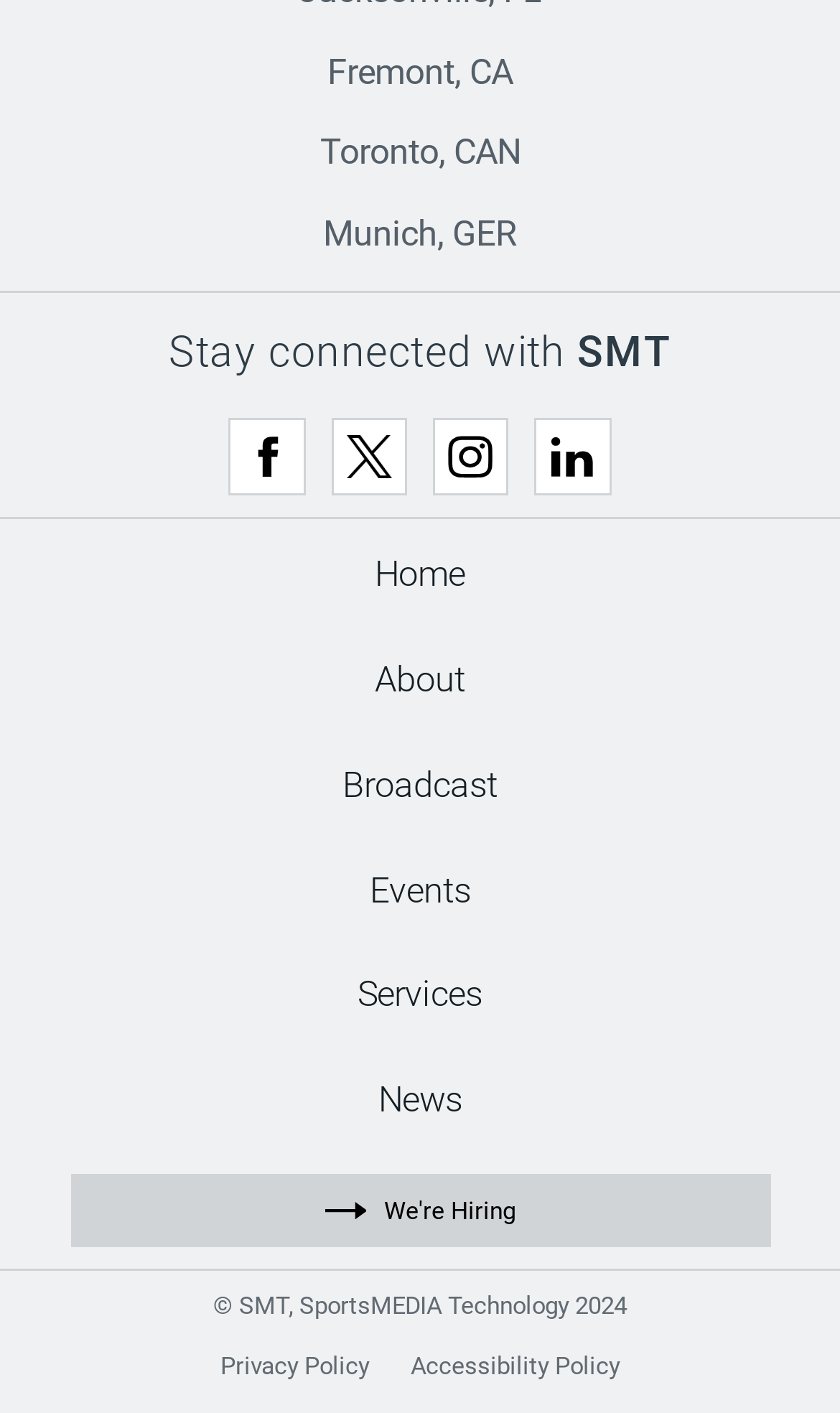Can you pinpoint the bounding box coordinates for the clickable element required for this instruction: "View News"? The coordinates should be four float numbers between 0 and 1, i.e., [left, top, right, bottom].

[0.45, 0.756, 0.55, 0.801]